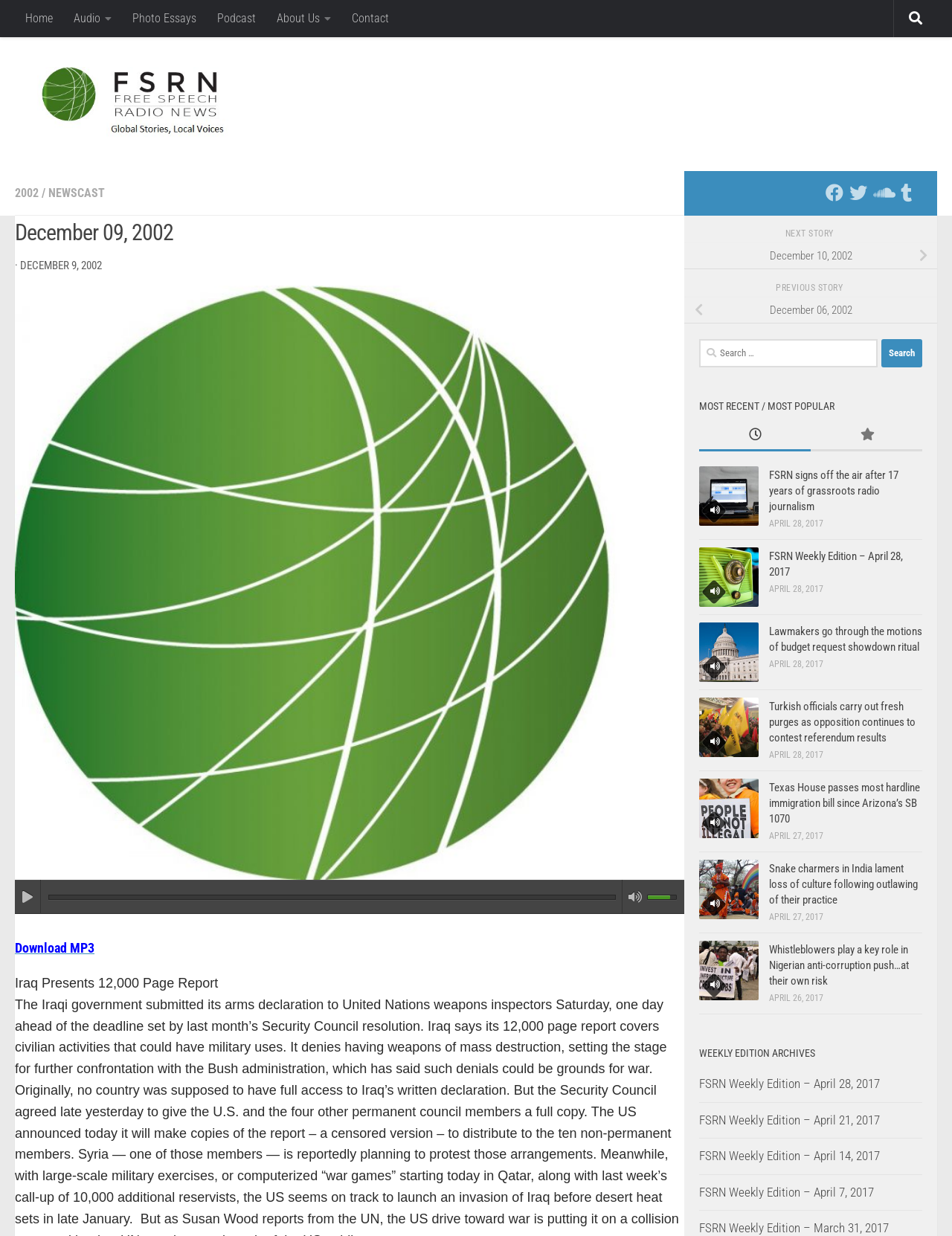Find and generate the main title of the webpage.

December 09, 2002